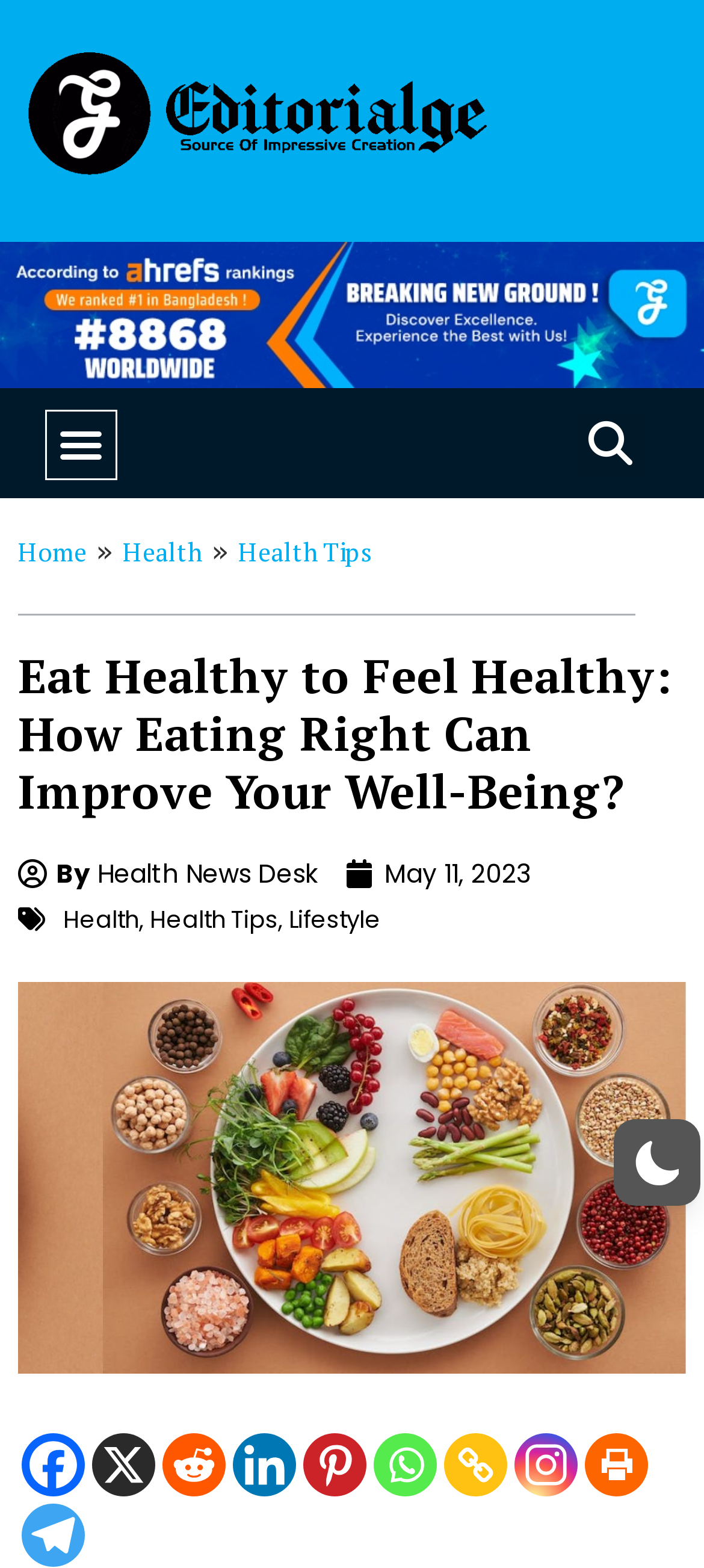What is the text of the webpage's headline?

Eat Healthy to Feel Healthy: How Eating Right Can Improve Your Well-Being?